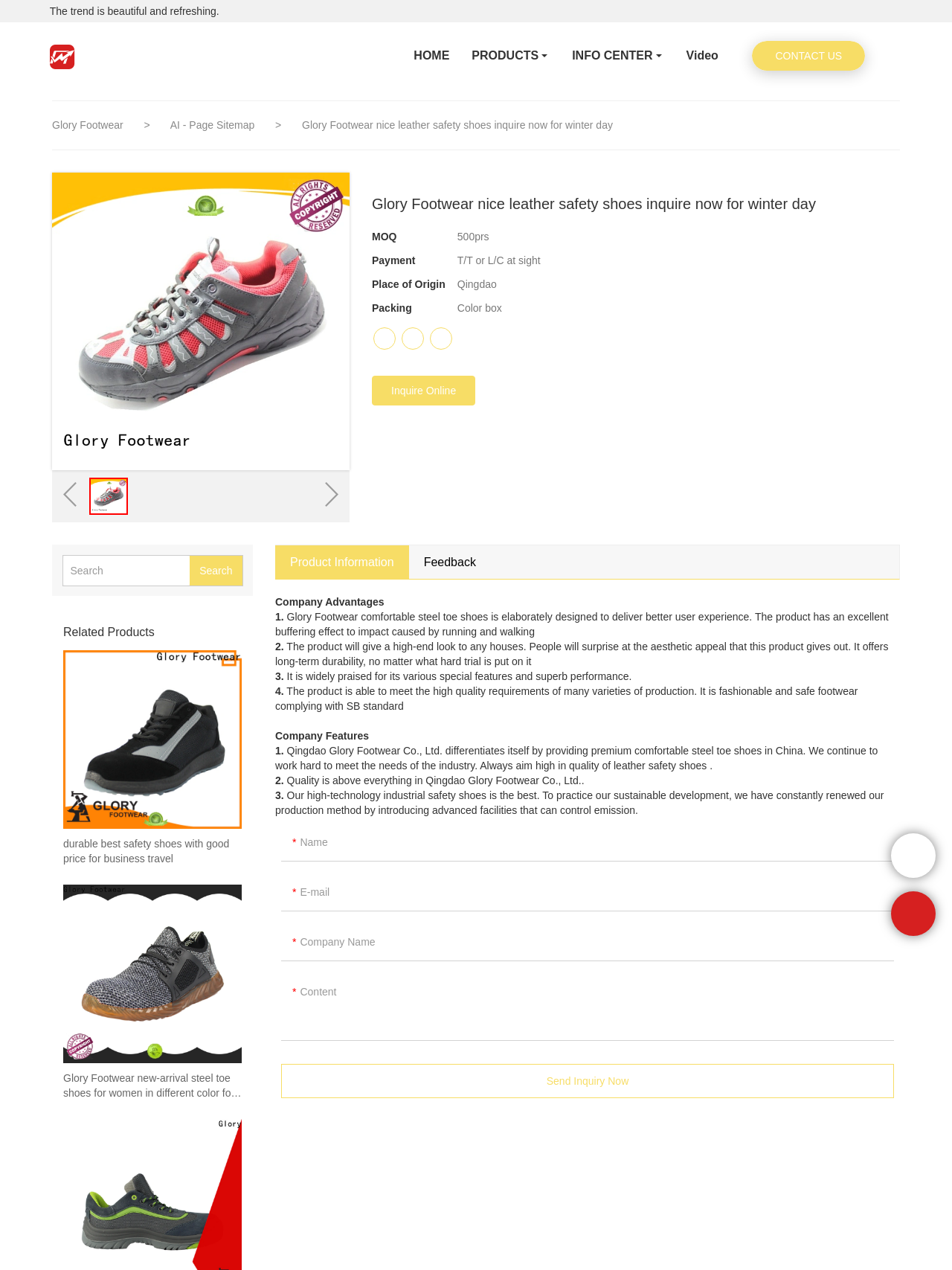Given the description of the UI element: "parent_node: Name name="name" placeholder="Name"", predict the bounding box coordinates in the form of [left, top, right, bottom], with each value being a float between 0 and 1.

[0.295, 0.649, 0.939, 0.678]